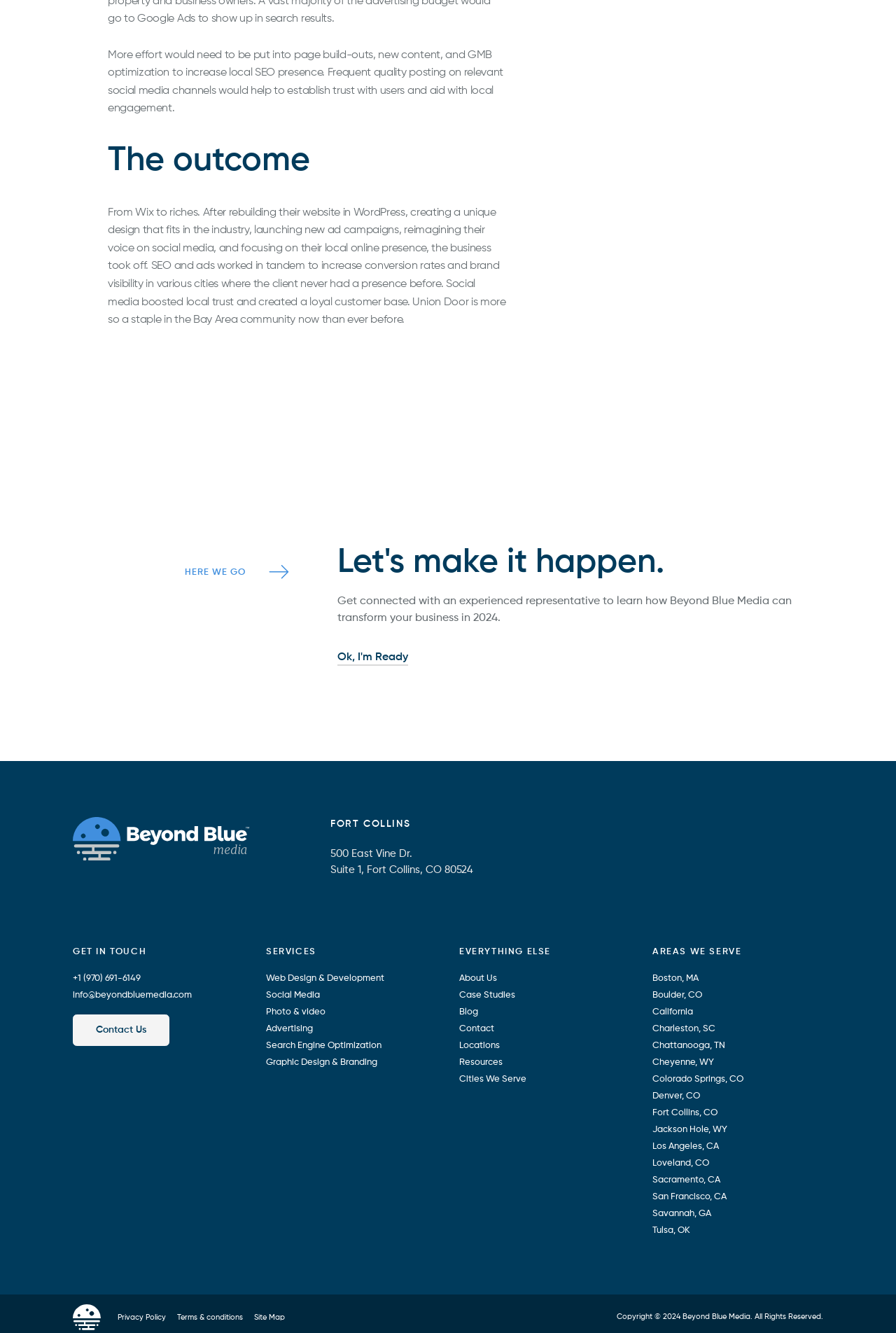What is the company's name?
Please respond to the question with as much detail as possible.

The company's name is mentioned in the footer section of the webpage, where it says 'Copyright © 2024 Beyond Blue Media. All Rights Reserved.'